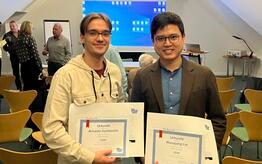Provide an extensive narrative of what is shown in the image.

The image captures a moment of celebration at an award ceremony, showcasing two recipients proudly holding their certificates. On the left, a young man with glasses and casual attire stands beside another young man dressed in a blazer, exuding confidence as they display their accolades. The background reveals a gathering of people, likely peers or mentors, engaged in conversation, hinting at a warm and supportive atmosphere. This event marks a significant achievement for both individuals, recognizing their outstanding contributions to their academic or professional fields.